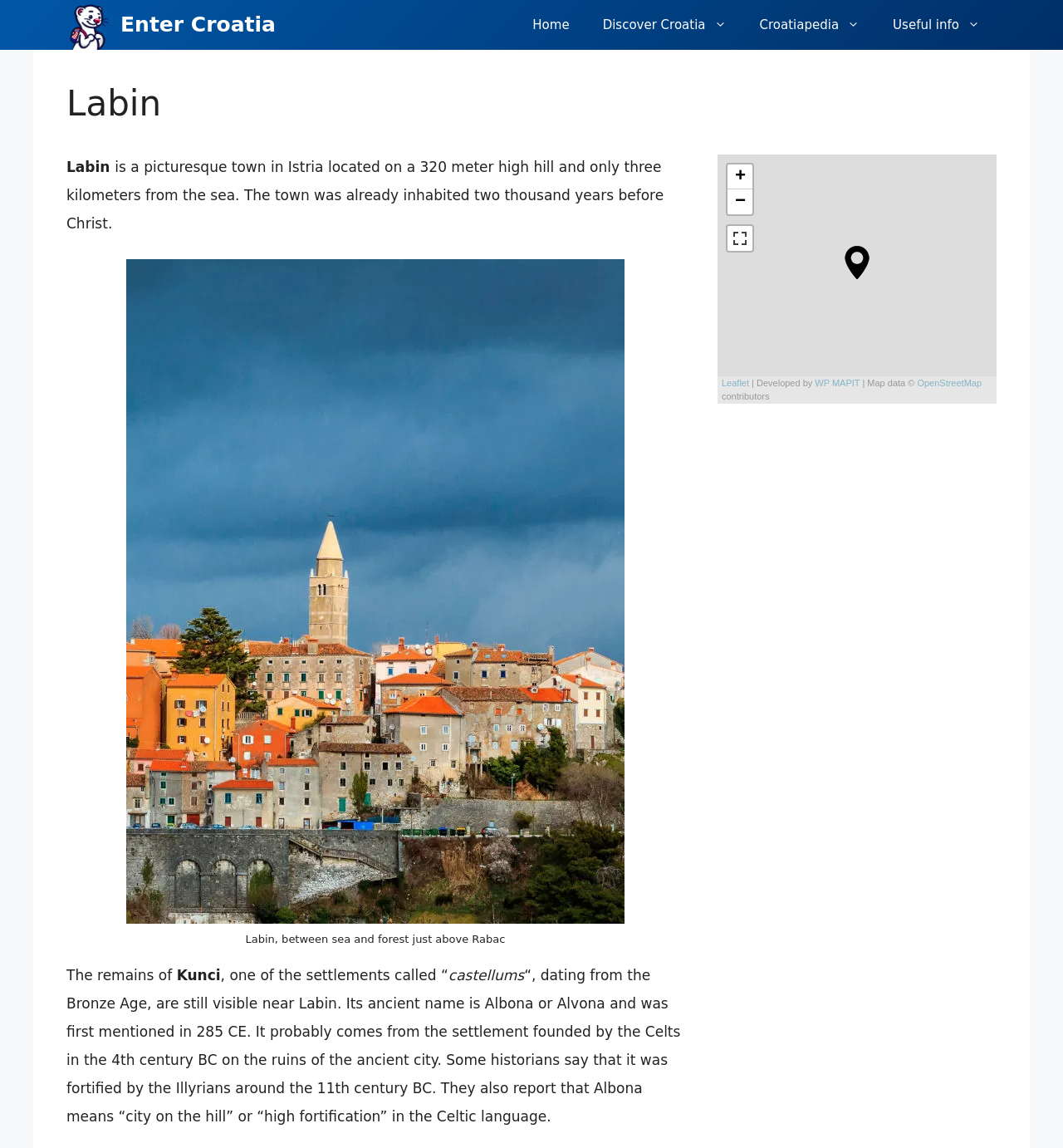Specify the bounding box coordinates of the region I need to click to perform the following instruction: "Click on the 'Useful info' link". The coordinates must be four float numbers in the range of 0 to 1, i.e., [left, top, right, bottom].

[0.824, 0.0, 0.938, 0.043]